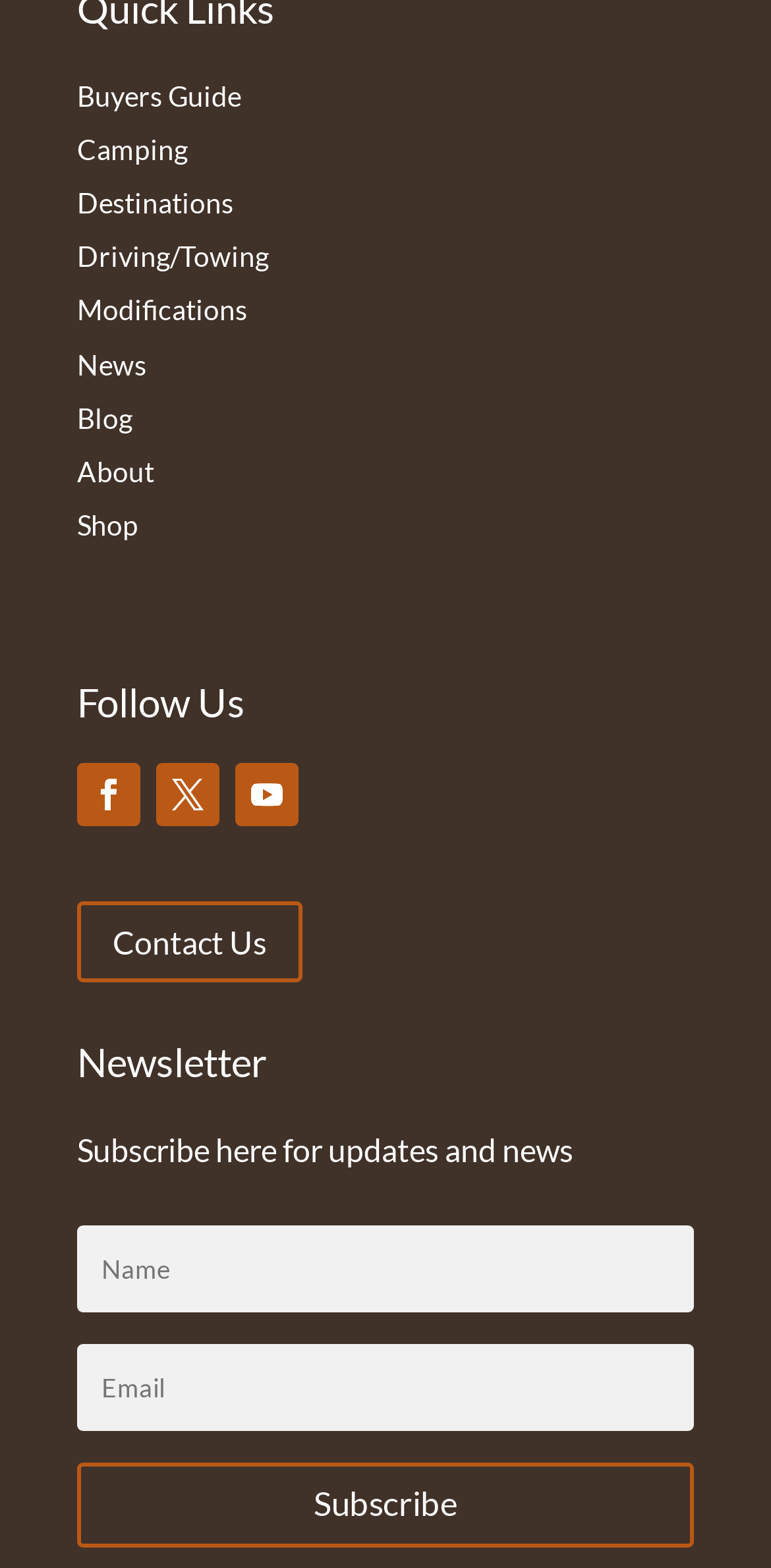Find the bounding box coordinates for the HTML element specified by: "sales@furniture4events.com".

None